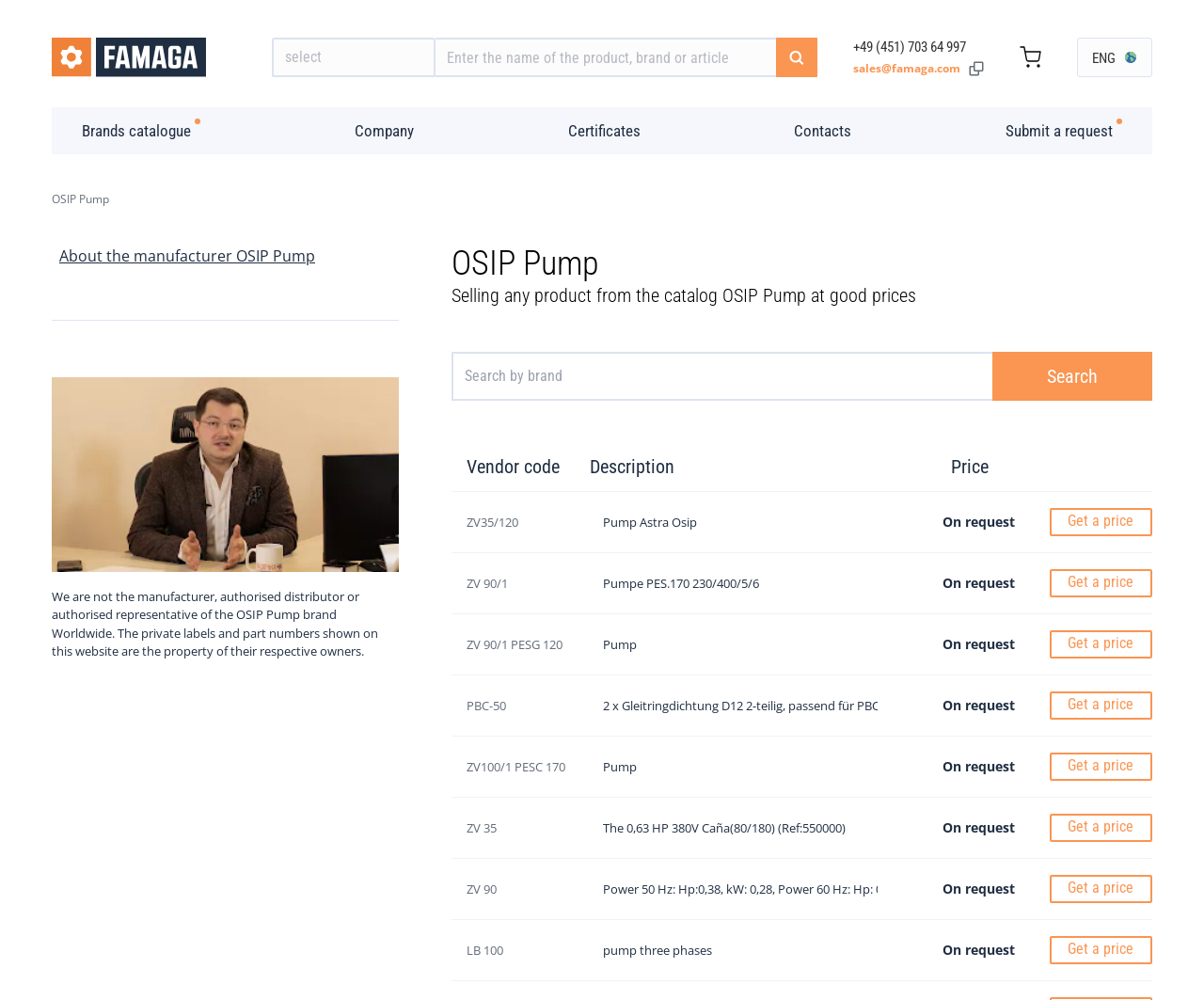Kindly determine the bounding box coordinates of the area that needs to be clicked to fulfill this instruction: "Search for a product".

[0.362, 0.038, 0.679, 0.077]